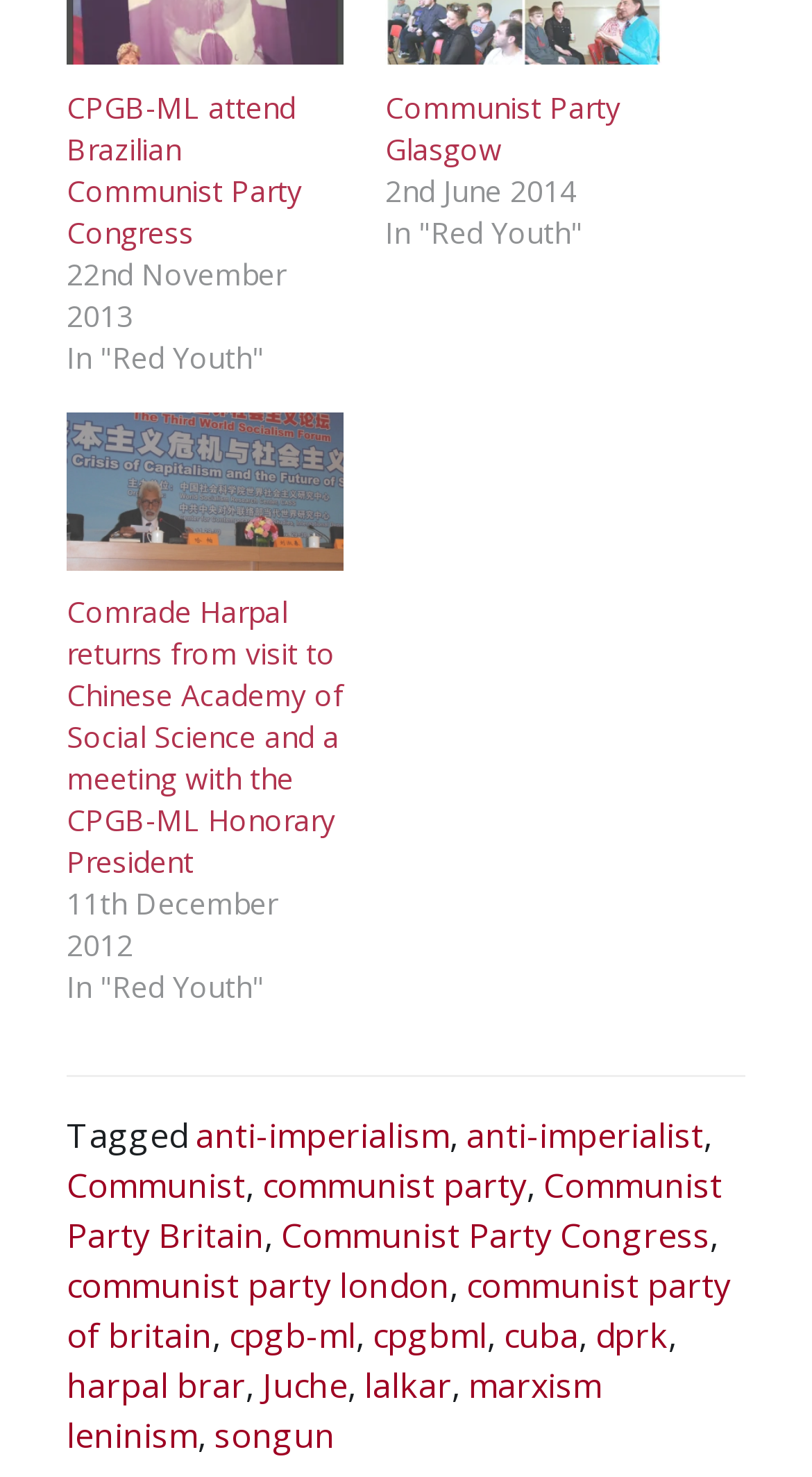Provide the bounding box coordinates for the UI element described in this sentence: "marxism leninism". The coordinates should be four float values between 0 and 1, i.e., [left, top, right, bottom].

[0.082, 0.922, 0.741, 0.99]